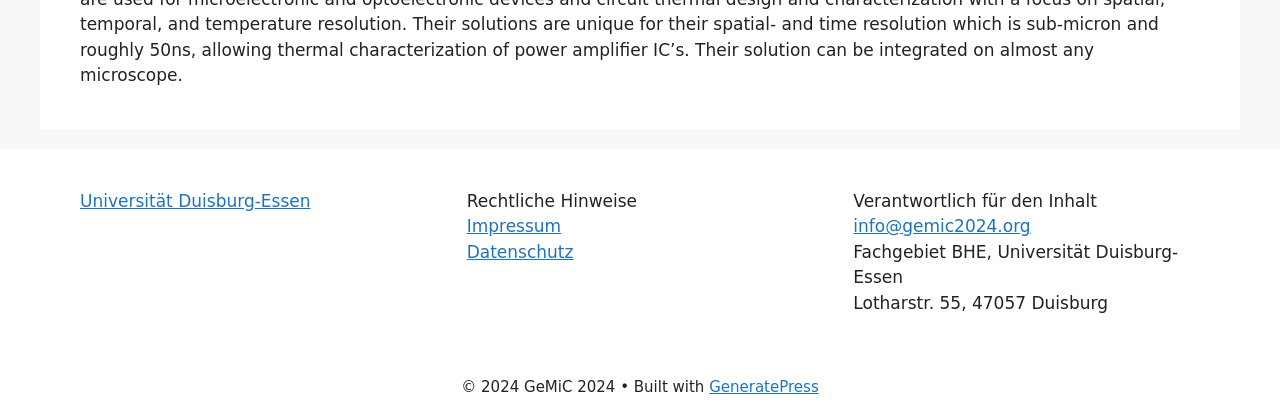What is the name of the university?
Using the image as a reference, deliver a detailed and thorough answer to the question.

I found the answer by looking at the link element with the text 'Universität Duisburg-Essen' which is a child of the first complementary element.